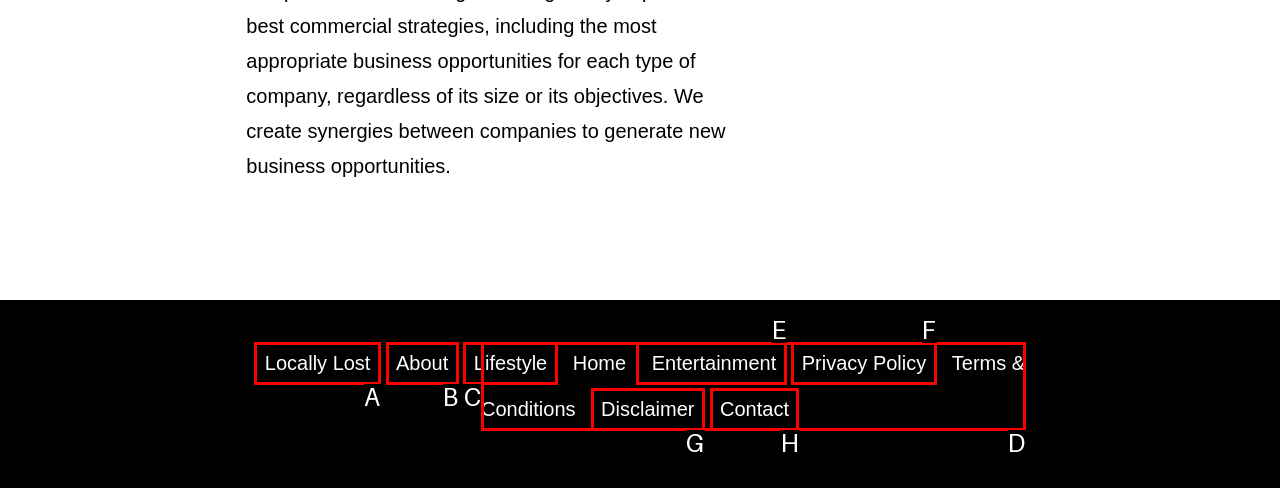Select the HTML element that should be clicked to accomplish the task: go to locally lost page Reply with the corresponding letter of the option.

A